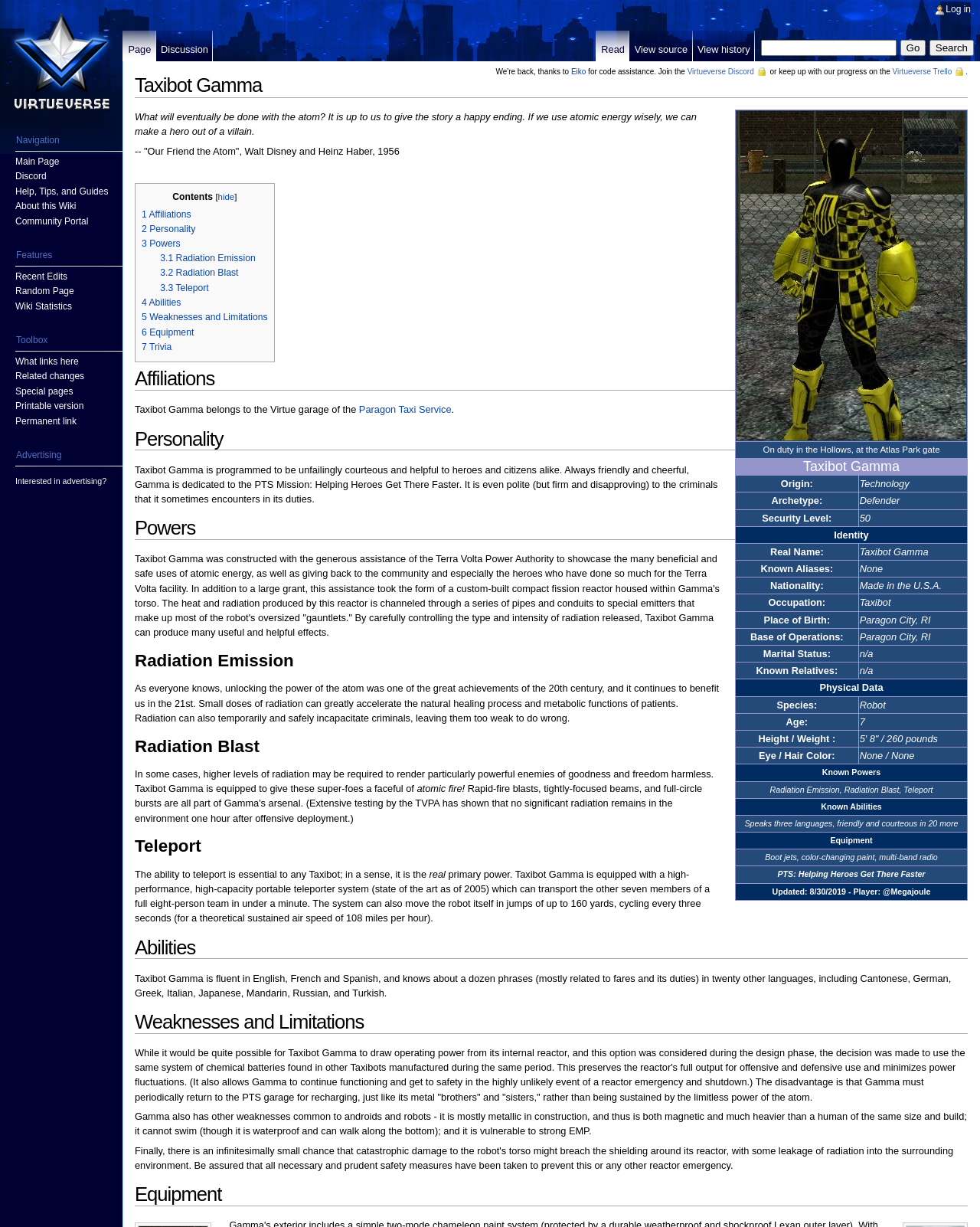Find the bounding box coordinates of the element you need to click on to perform this action: 'Click the link to join Virtueverse Discord'. The coordinates should be represented by four float values between 0 and 1, in the format [left, top, right, bottom].

[0.701, 0.055, 0.783, 0.062]